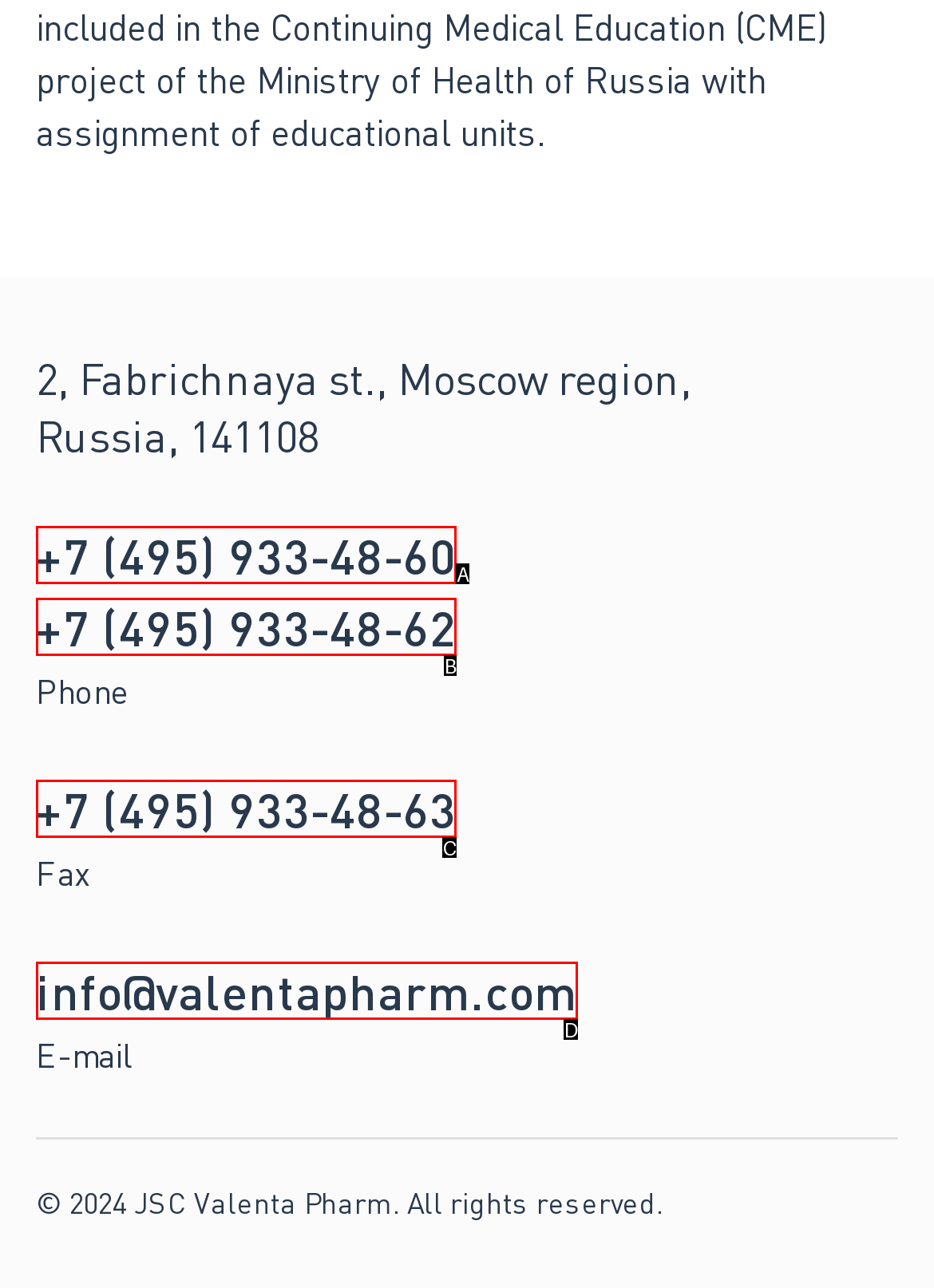Match the HTML element to the given description: +7 (495) 933-48-63
Indicate the option by its letter.

C